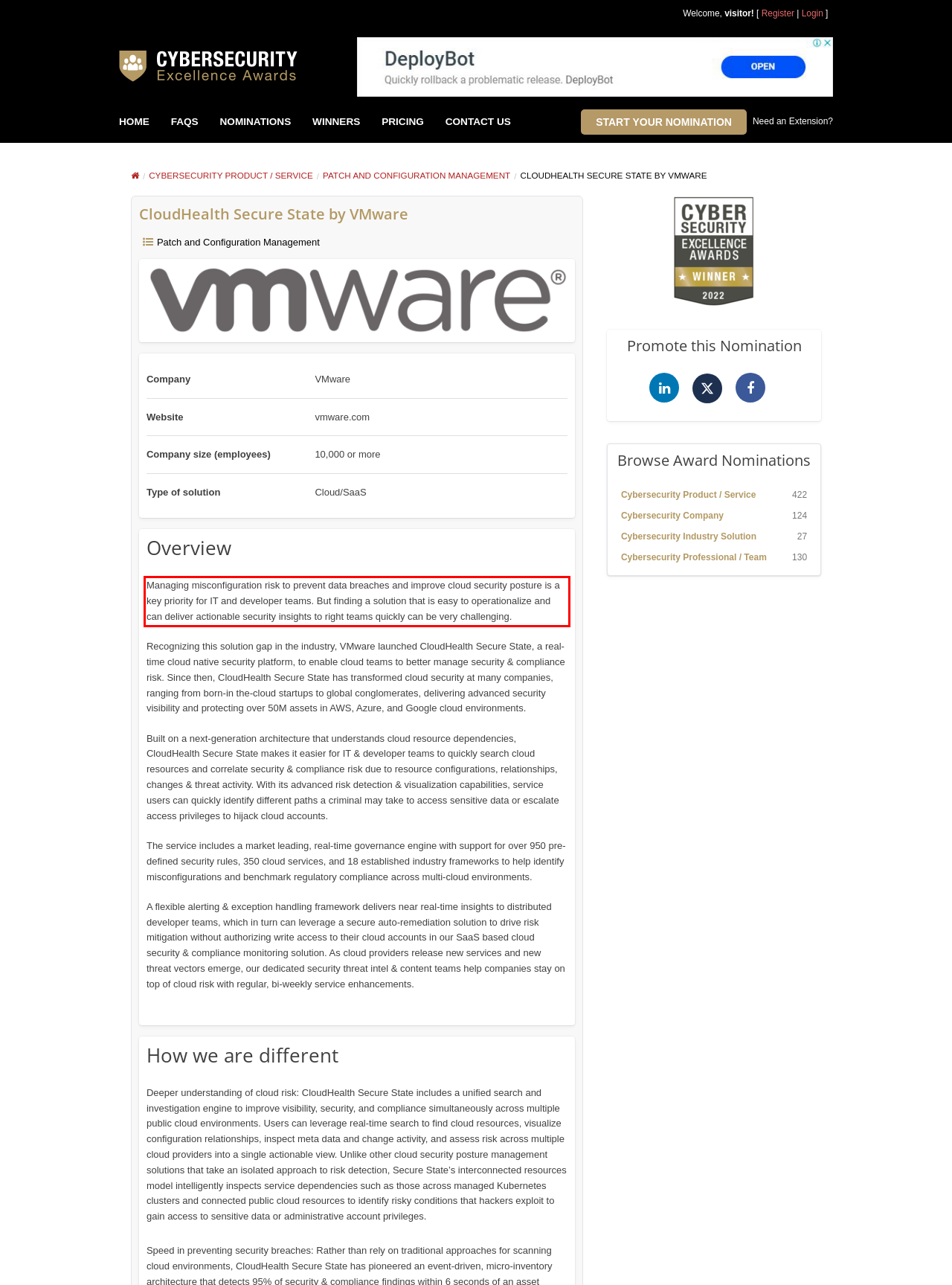You have a screenshot of a webpage with a red bounding box. Use OCR to generate the text contained within this red rectangle.

Managing misconfiguration risk to prevent data breaches and improve cloud security posture is a key priority for IT and developer teams. But finding a solution that is easy to operationalize and can deliver actionable security insights to right teams quickly can be very challenging.